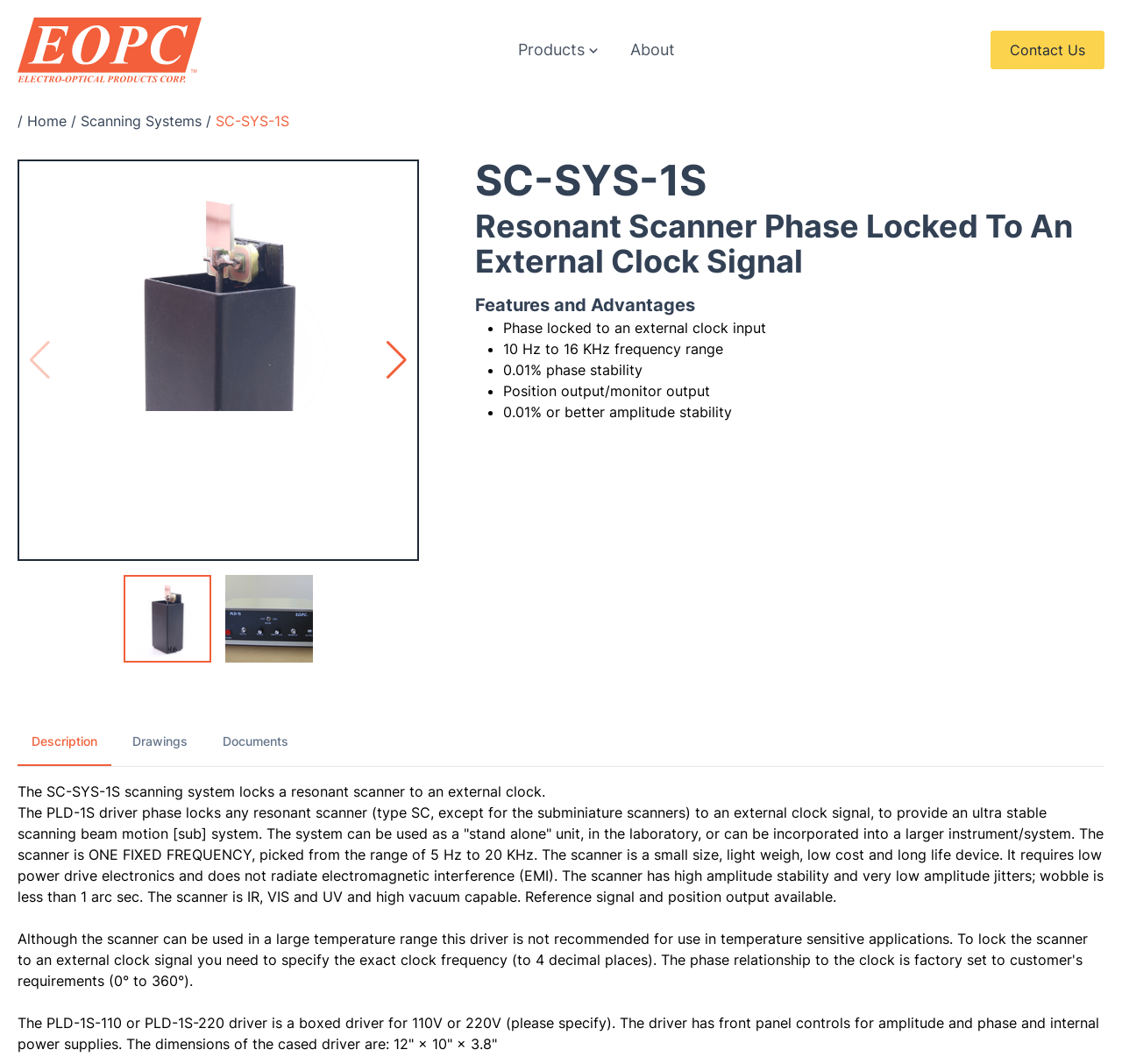What is the company logo?
Provide a comprehensive and detailed answer to the question.

The company logo is located at the top left corner of the webpage, and it is an image with the text 'EOPC logo'.